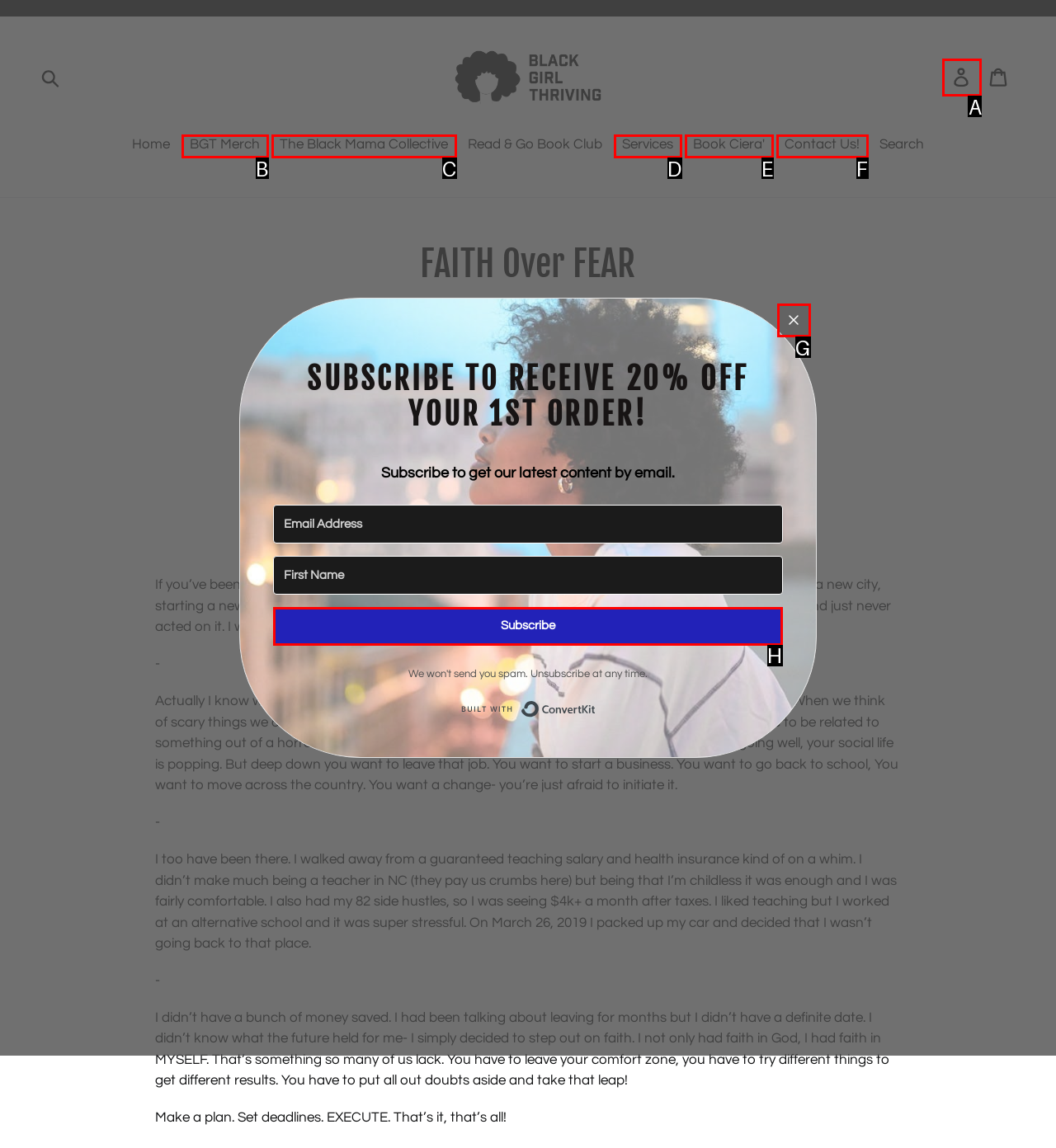Select the correct UI element to complete the task: Click on the 'Investment' link
Please provide the letter of the chosen option.

None